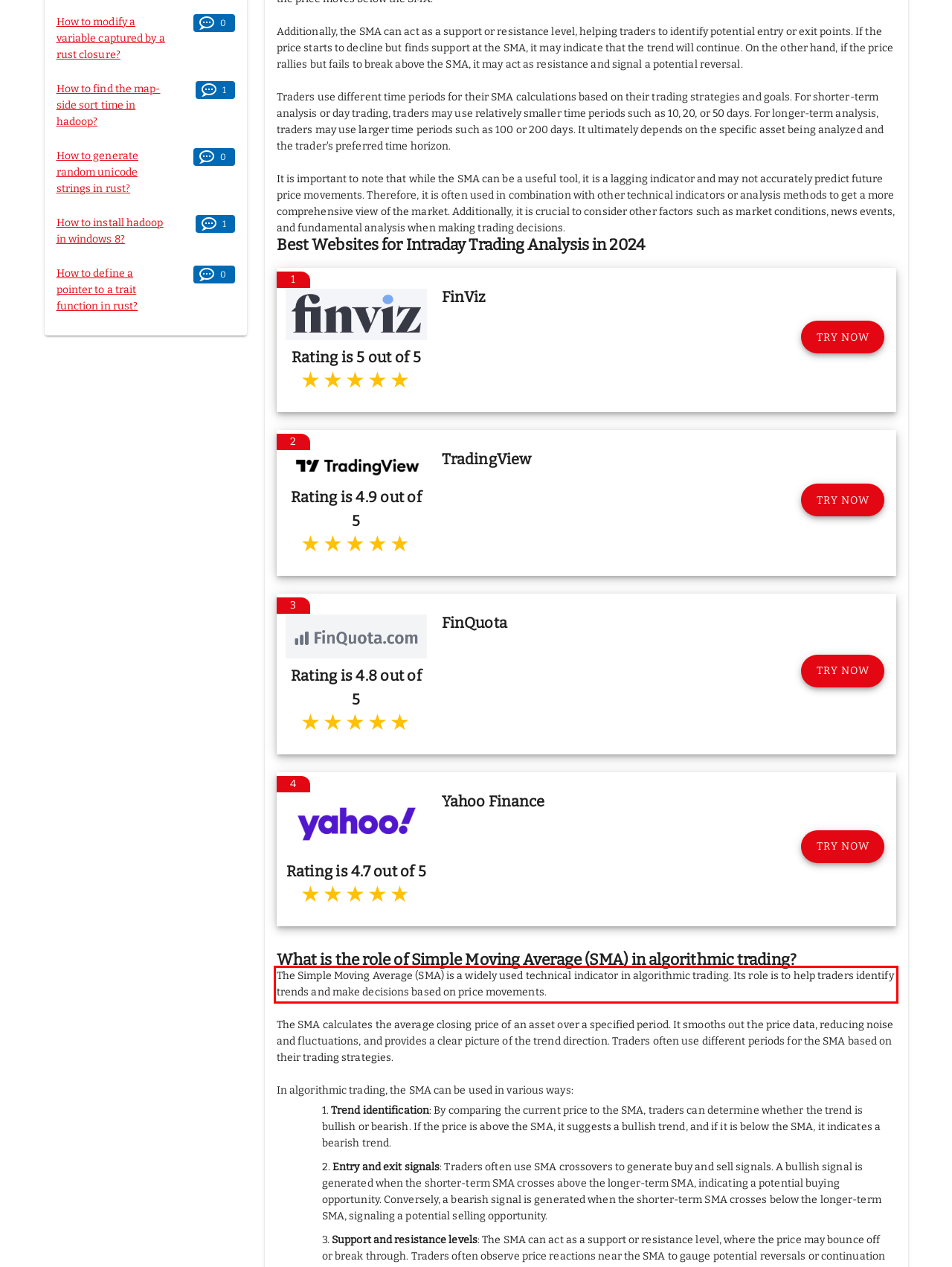Examine the webpage screenshot, find the red bounding box, and extract the text content within this marked area.

The Simple Moving Average (SMA) is a widely used technical indicator in algorithmic trading. Its role is to help traders identify trends and make decisions based on price movements.